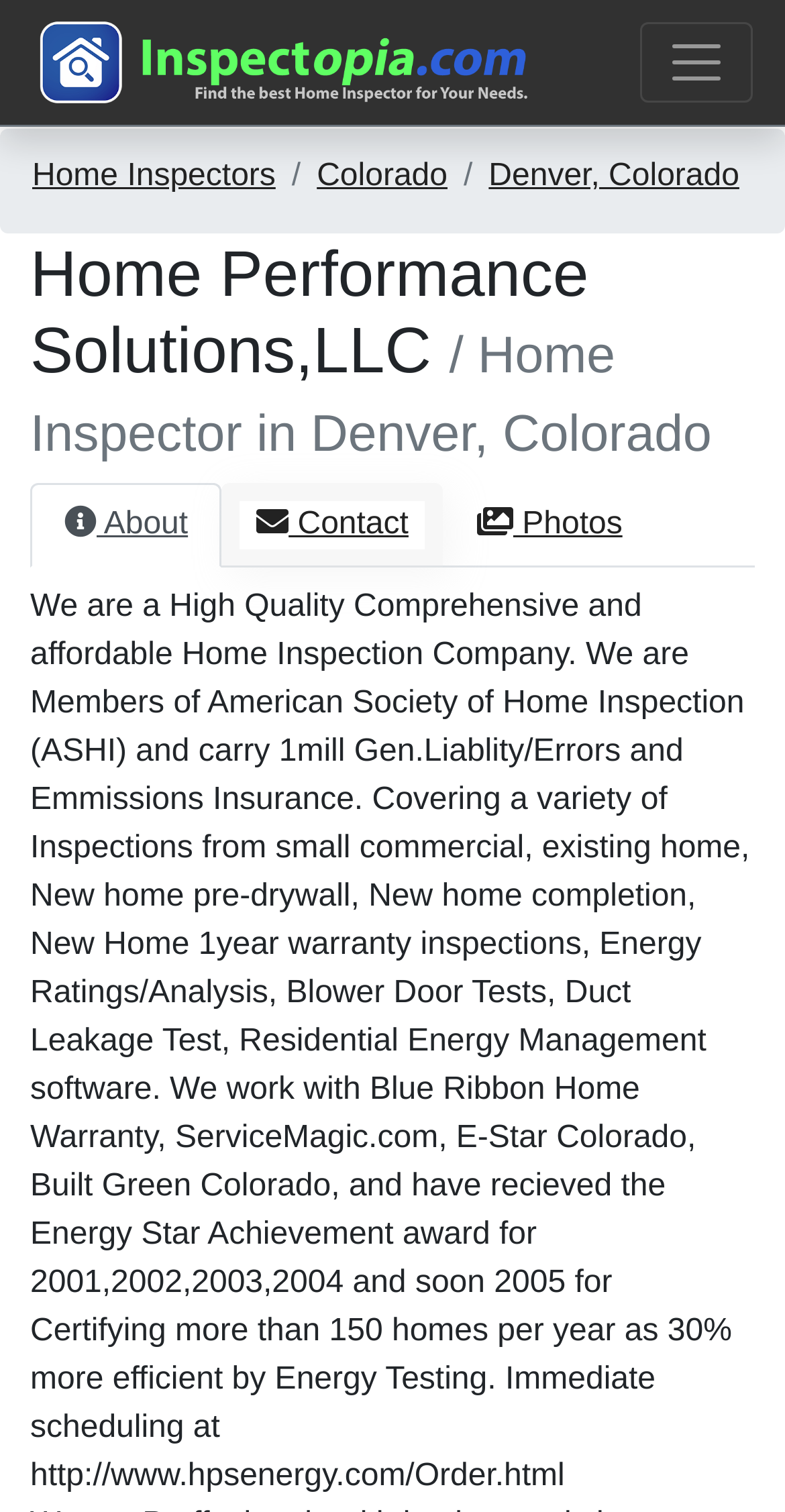Please determine the bounding box coordinates of the area that needs to be clicked to complete this task: 'go to converter'. The coordinates must be four float numbers between 0 and 1, formatted as [left, top, right, bottom].

None